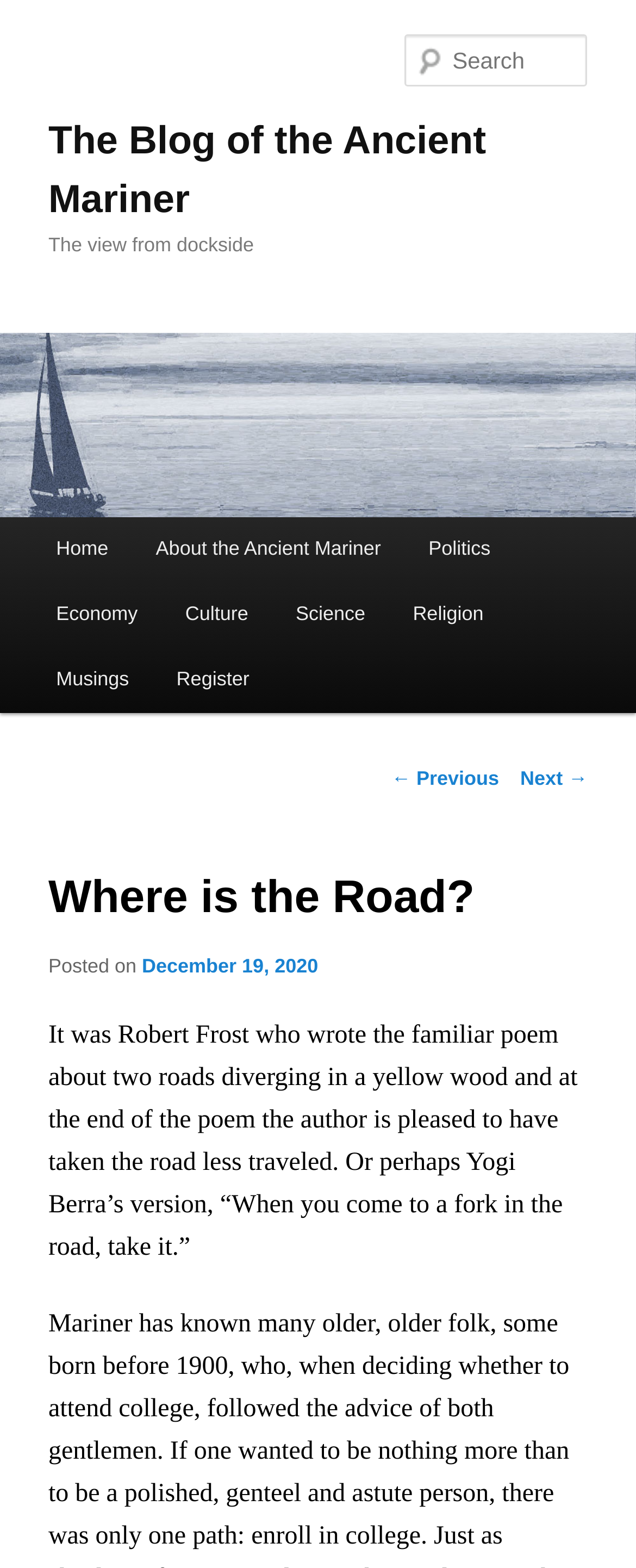Please specify the bounding box coordinates of the clickable region necessary for completing the following instruction: "Search for something". The coordinates must consist of four float numbers between 0 and 1, i.e., [left, top, right, bottom].

[0.637, 0.022, 0.924, 0.055]